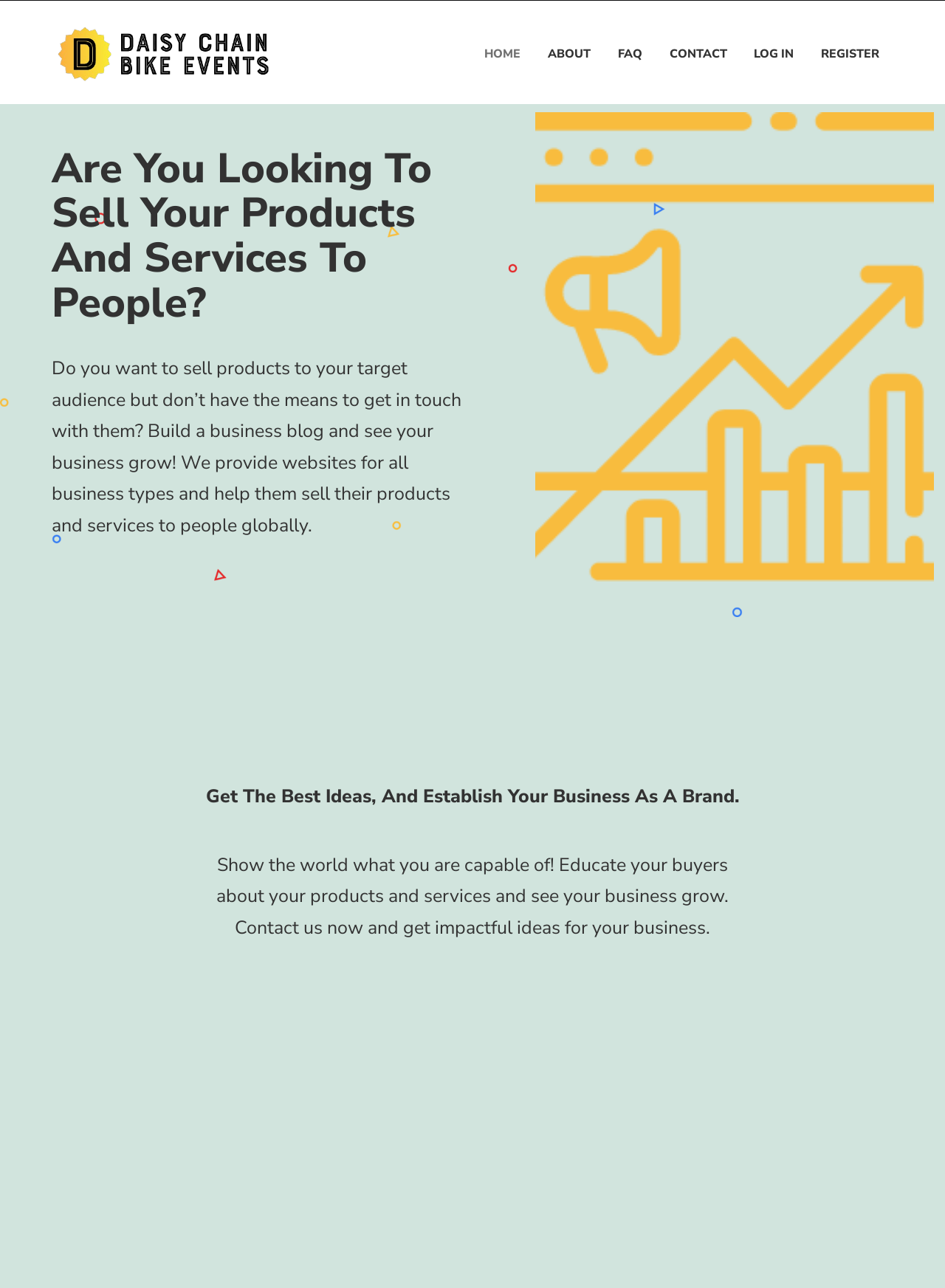Provide the bounding box coordinates in the format (top-left x, top-left y, bottom-right x, bottom-right y). All values are floating point numbers between 0 and 1. Determine the bounding box coordinate of the UI element described as: Home

[0.501, 0.019, 0.563, 0.065]